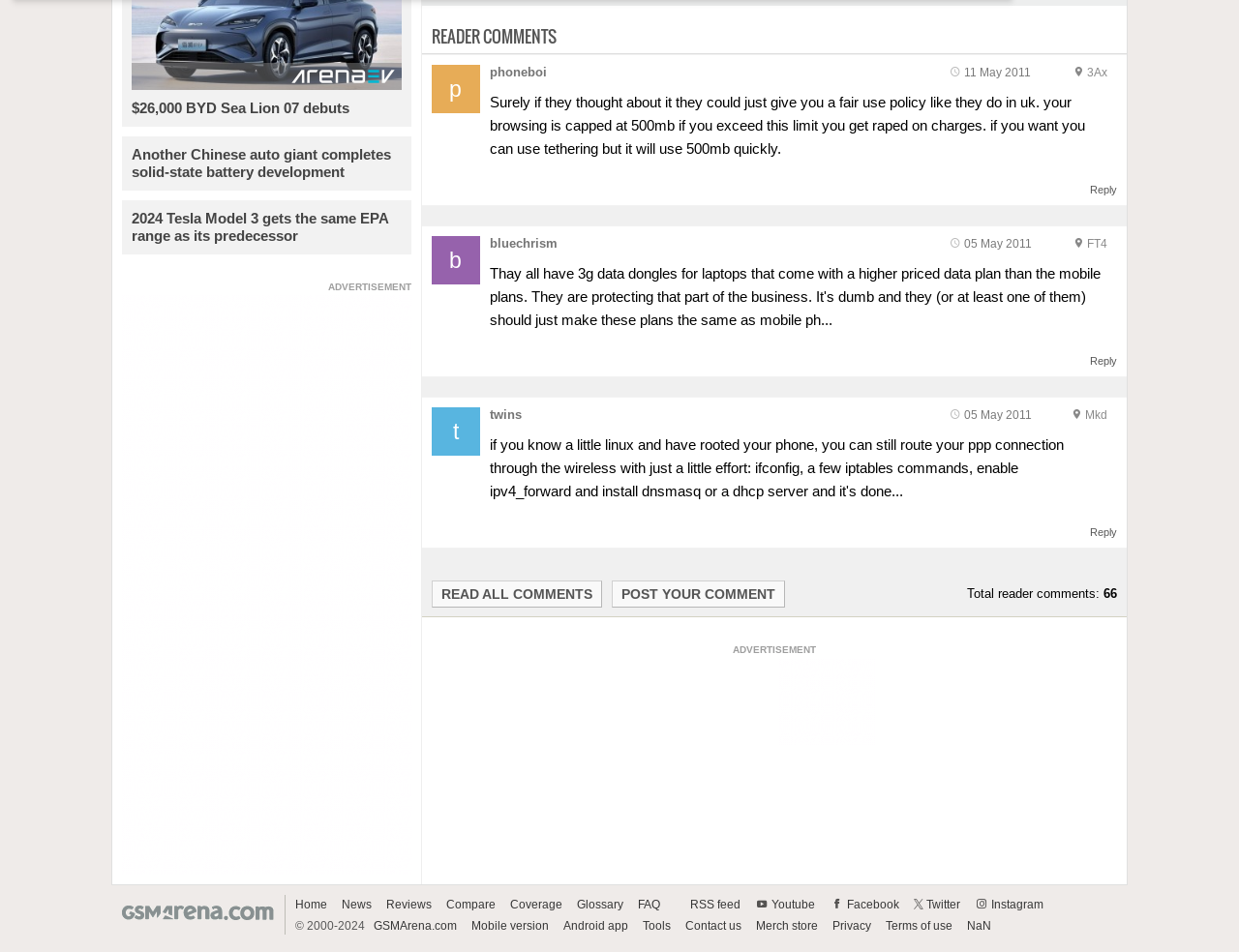Show the bounding box coordinates for the element that needs to be clicked to execute the following instruction: "Go to 'Home'". Provide the coordinates in the form of four float numbers between 0 and 1, i.e., [left, top, right, bottom].

[0.238, 0.943, 0.268, 0.957]